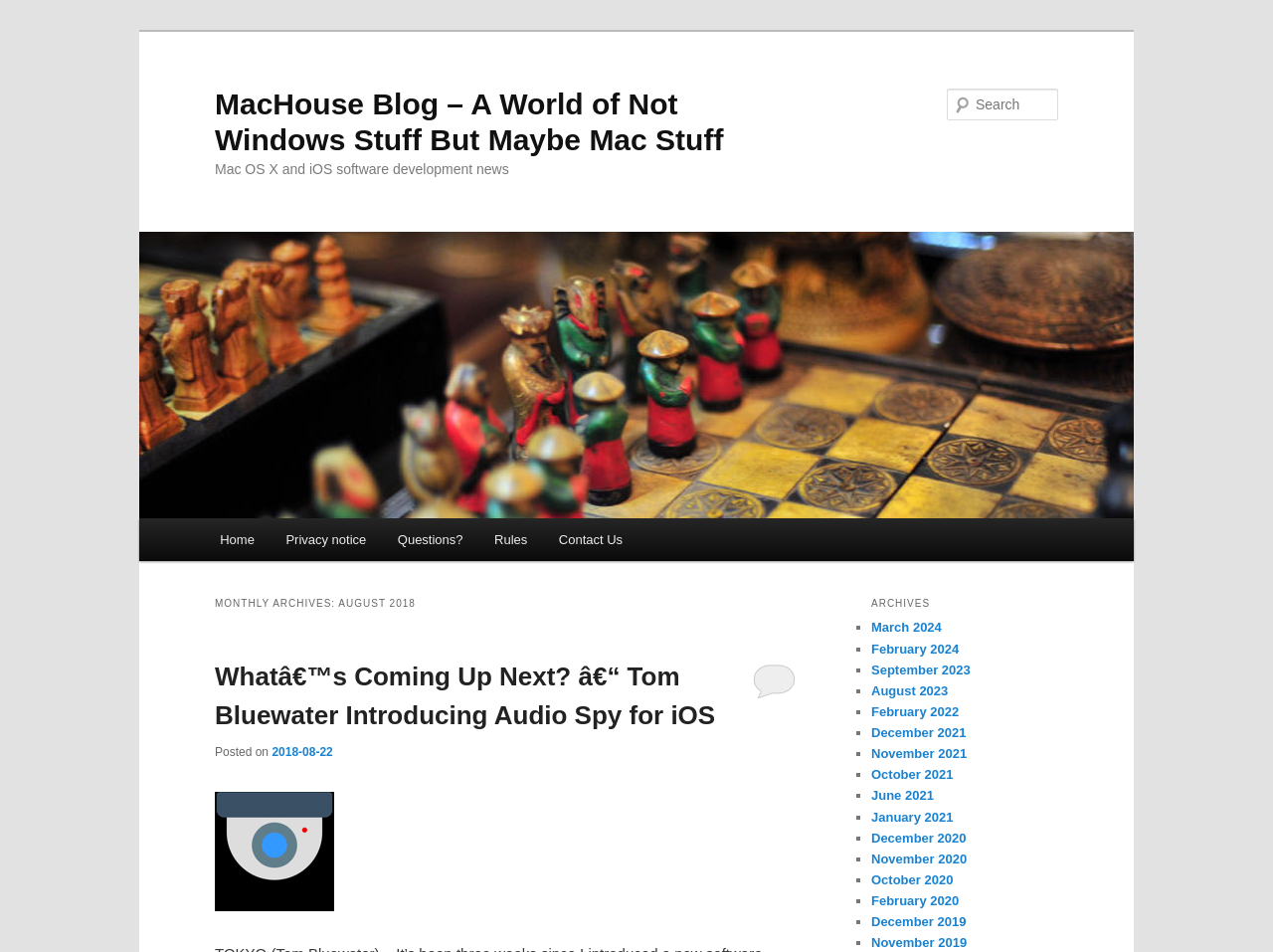Provide the bounding box coordinates of the HTML element this sentence describes: "parent_node: Search name="s" placeholder="Search"". The bounding box coordinates consist of four float numbers between 0 and 1, i.e., [left, top, right, bottom].

[0.744, 0.093, 0.831, 0.126]